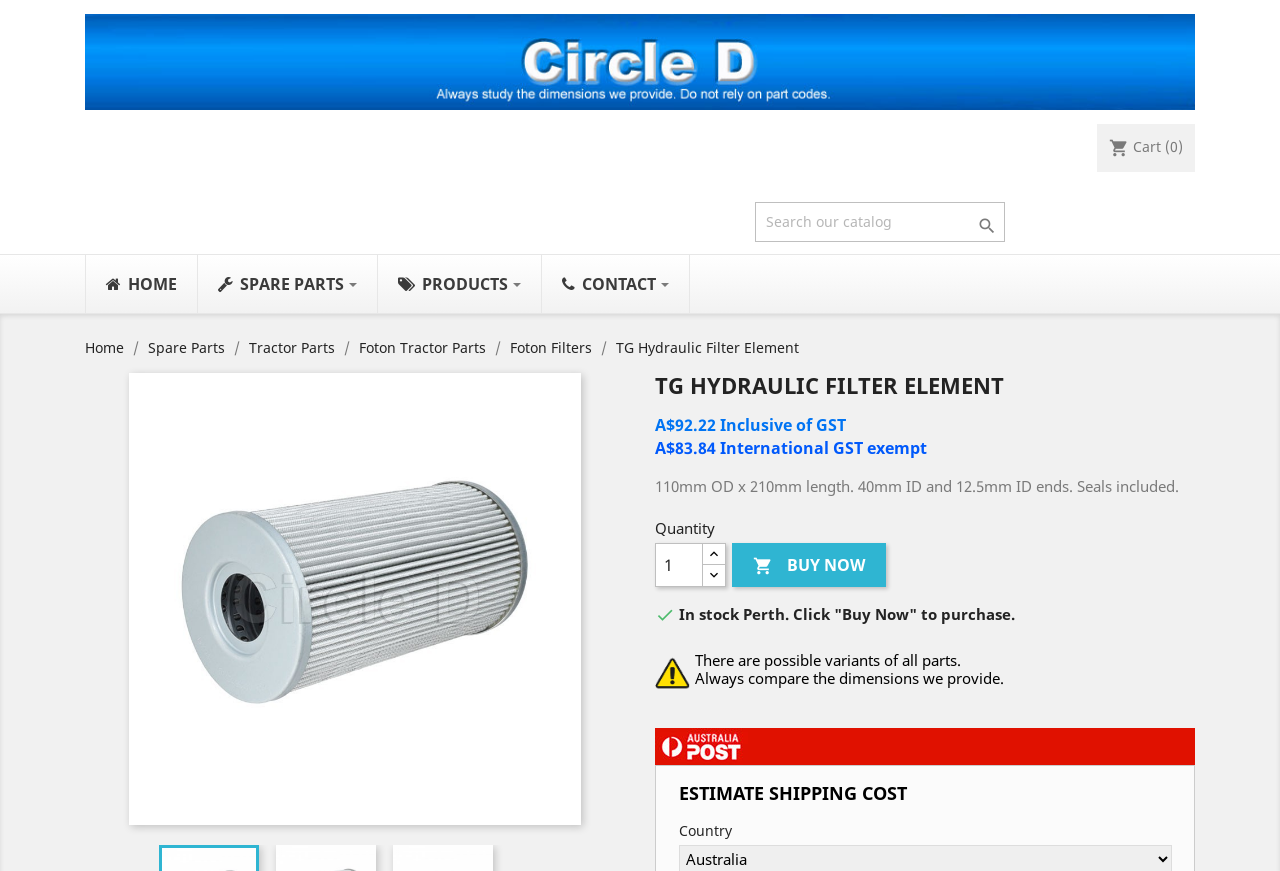Give a concise answer using one word or a phrase to the following question:
What is the warning about comparing dimensions?

Always compare the dimensions we provide